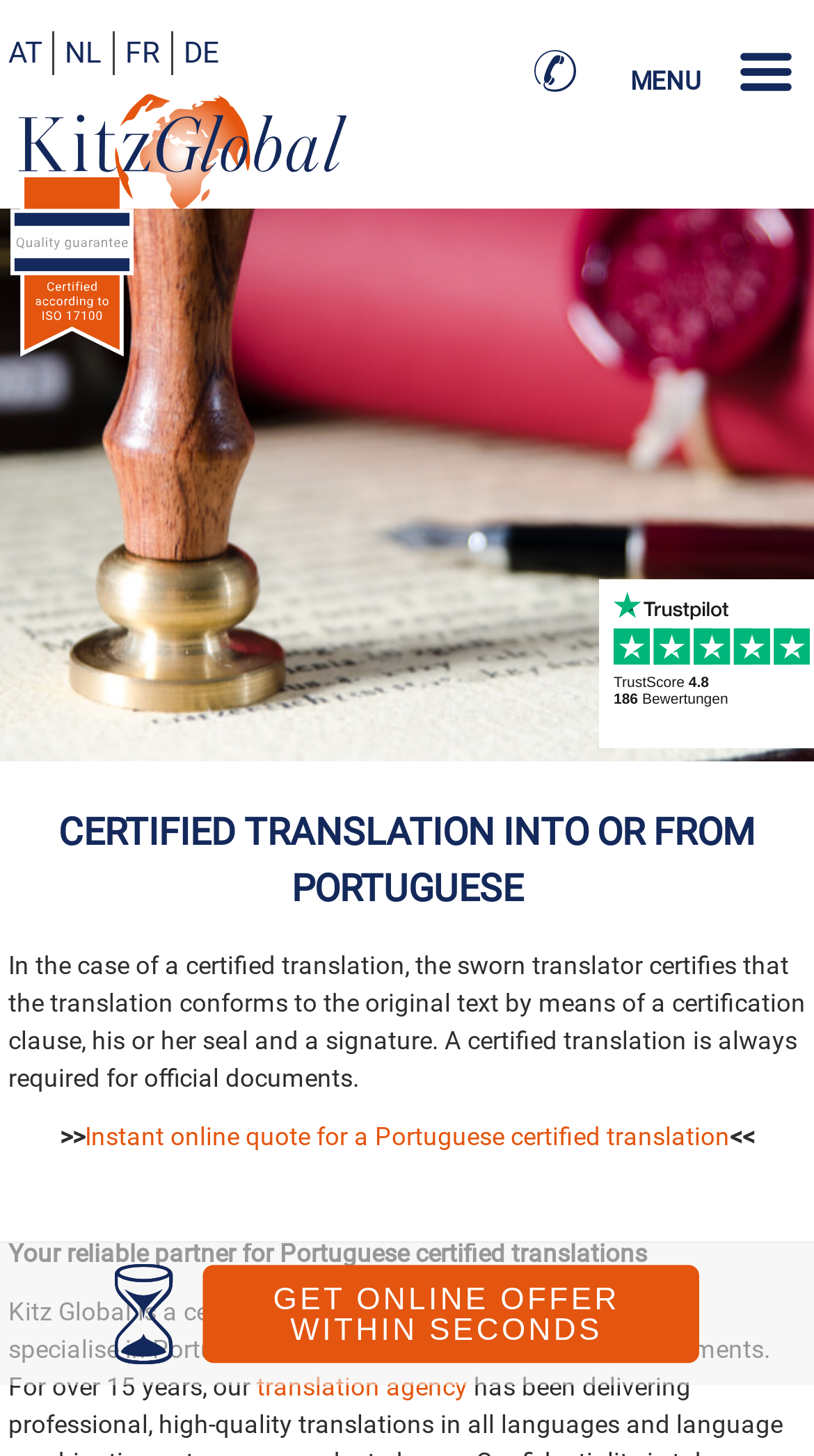Find the bounding box coordinates of the element to click in order to complete this instruction: "Get an instant quote for a Portuguese certified translation". The bounding box coordinates must be four float numbers between 0 and 1, denoted as [left, top, right, bottom].

[0.104, 0.771, 0.896, 0.791]